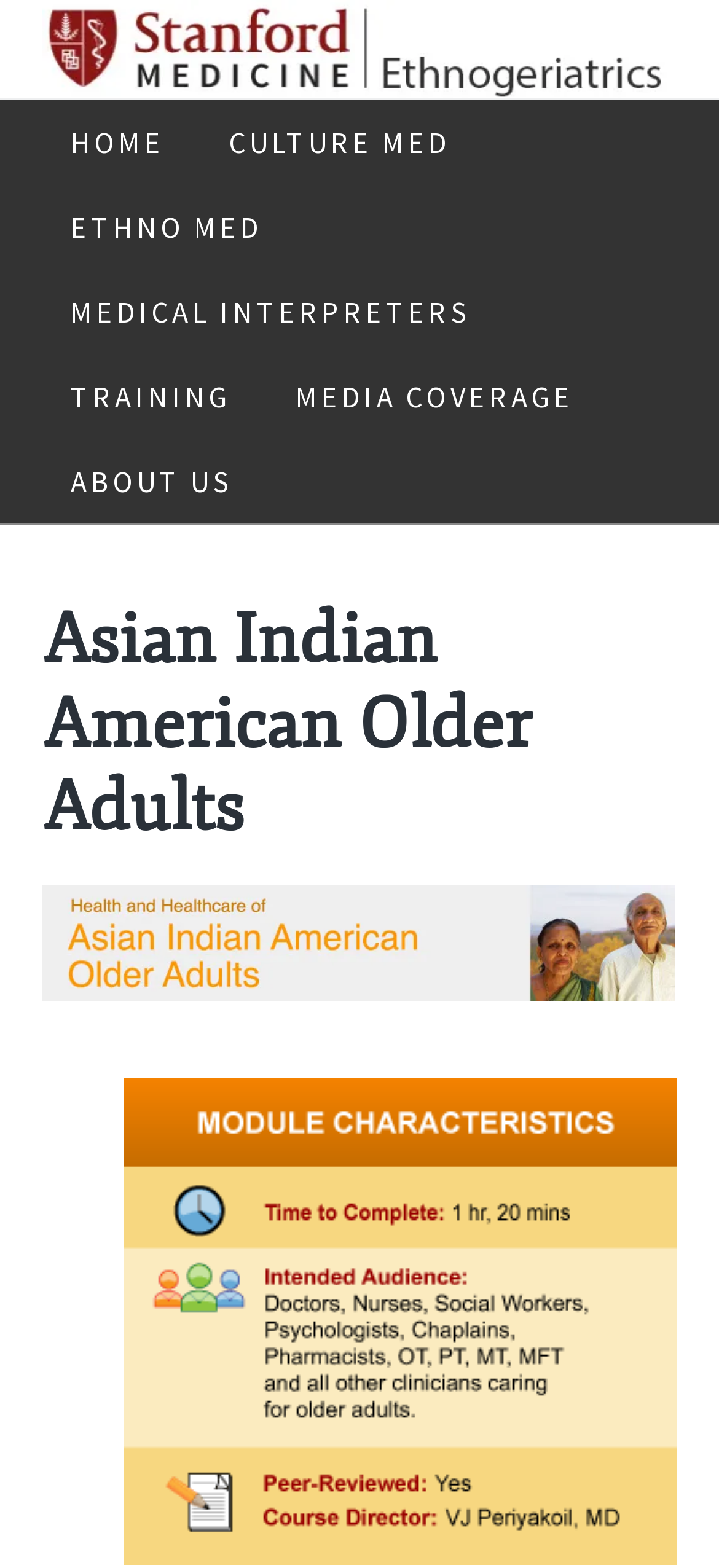Respond to the following question with a brief word or phrase:
What is the text above the 'em-asian-indian' image?

Asian Indian American Older Adults